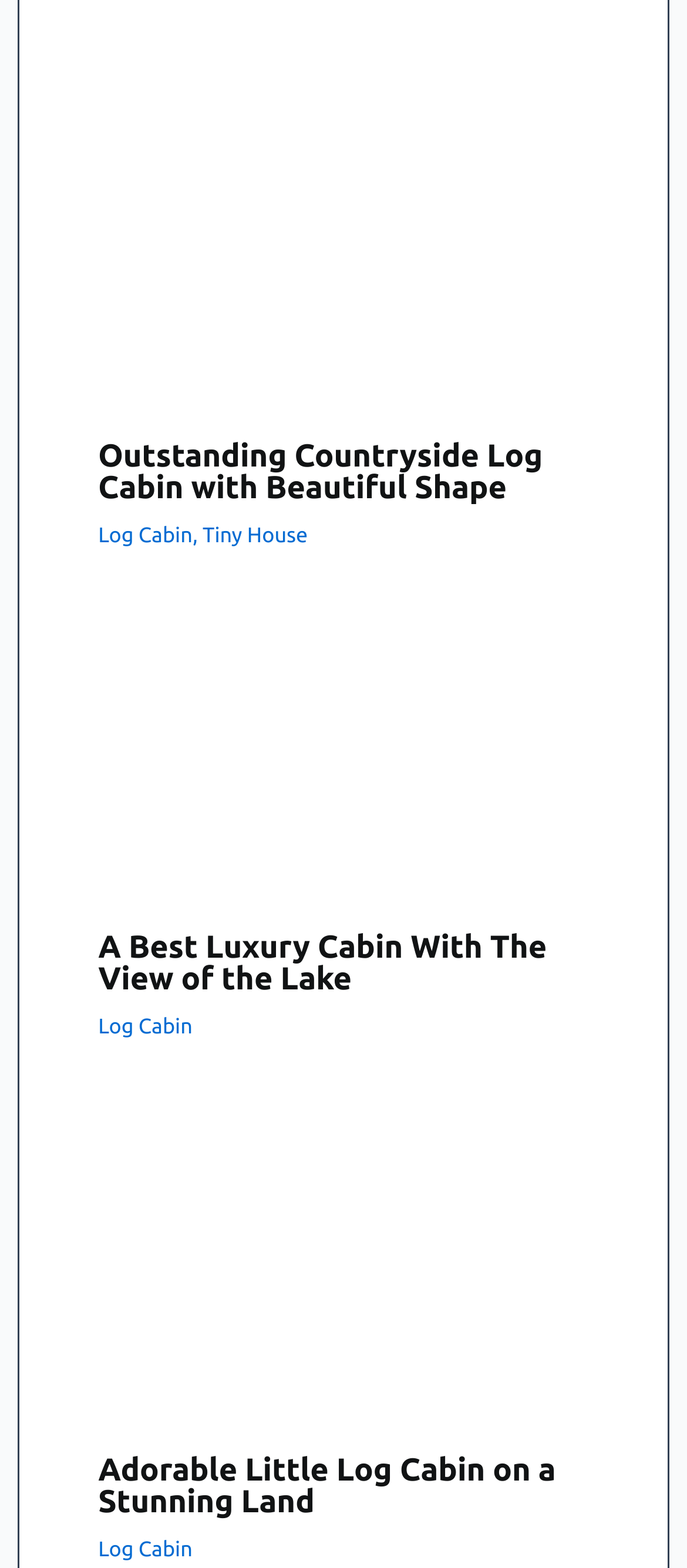Examine the image and give a thorough answer to the following question:
What is common among the three articles?

Each of the three articles has a link to 'Log Cabin', indicating that log cabins are a common theme among the articles.